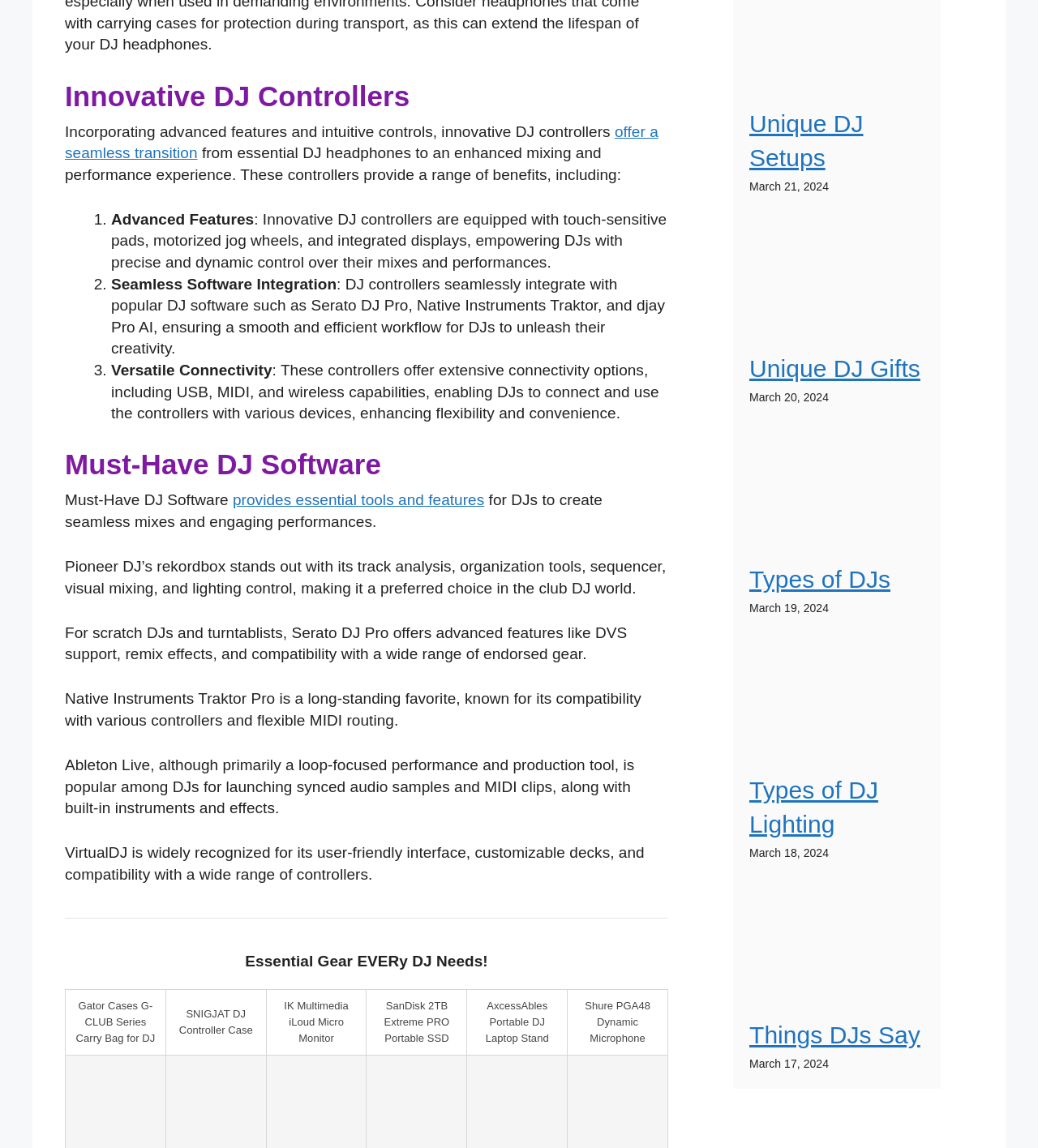Using the provided description: "alt="different kinds of disc jockeys"", find the bounding box coordinates of the corresponding UI element. The output should be four float numbers between 0 and 1, in the format [left, top, right, bottom].

[0.722, 0.417, 0.891, 0.432]